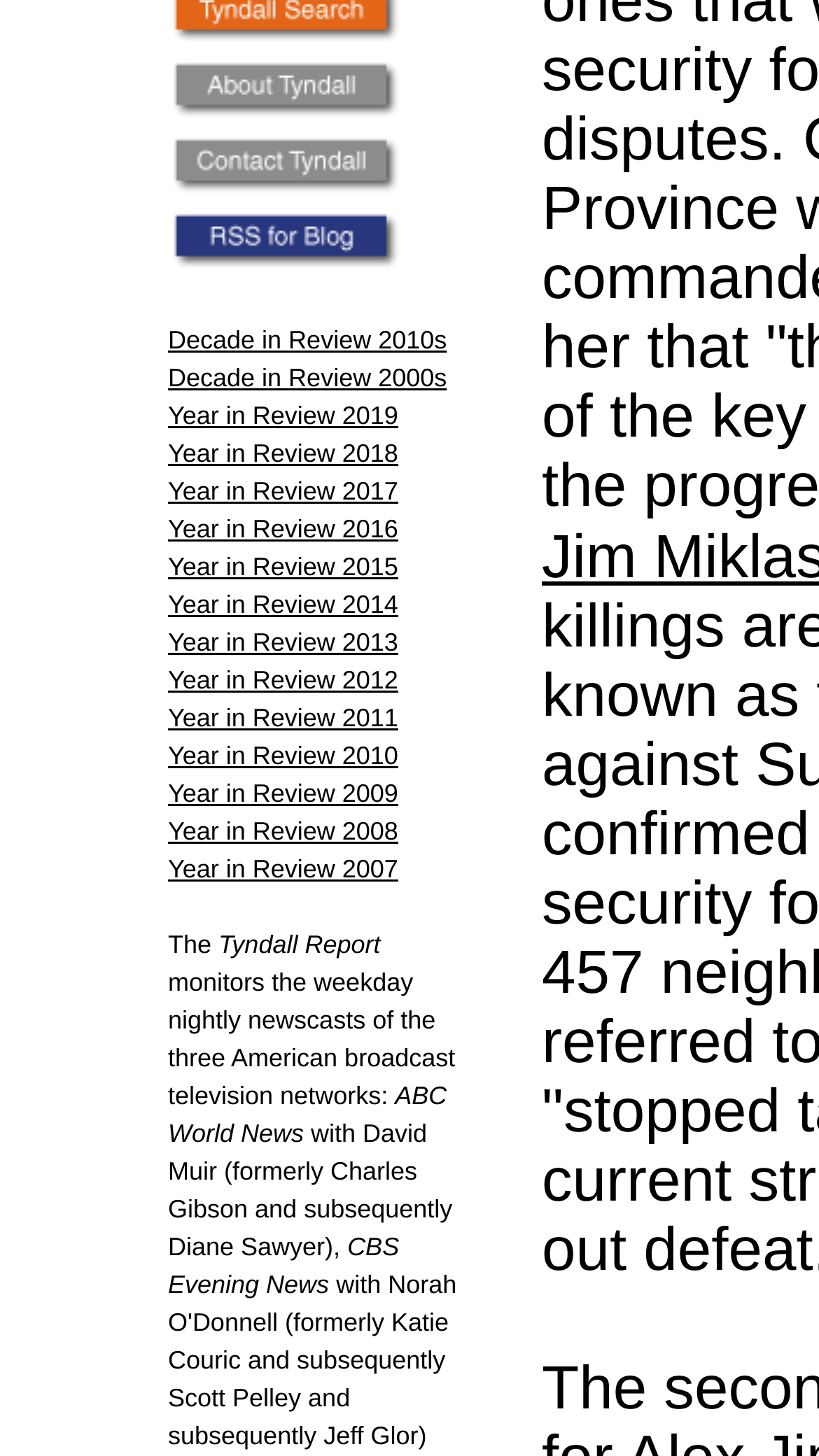Determine the bounding box coordinates (top-left x, top-left y, bottom-right x, bottom-right y) of the UI element described in the following text: Decade in Review 2000s

[0.205, 0.249, 0.546, 0.27]